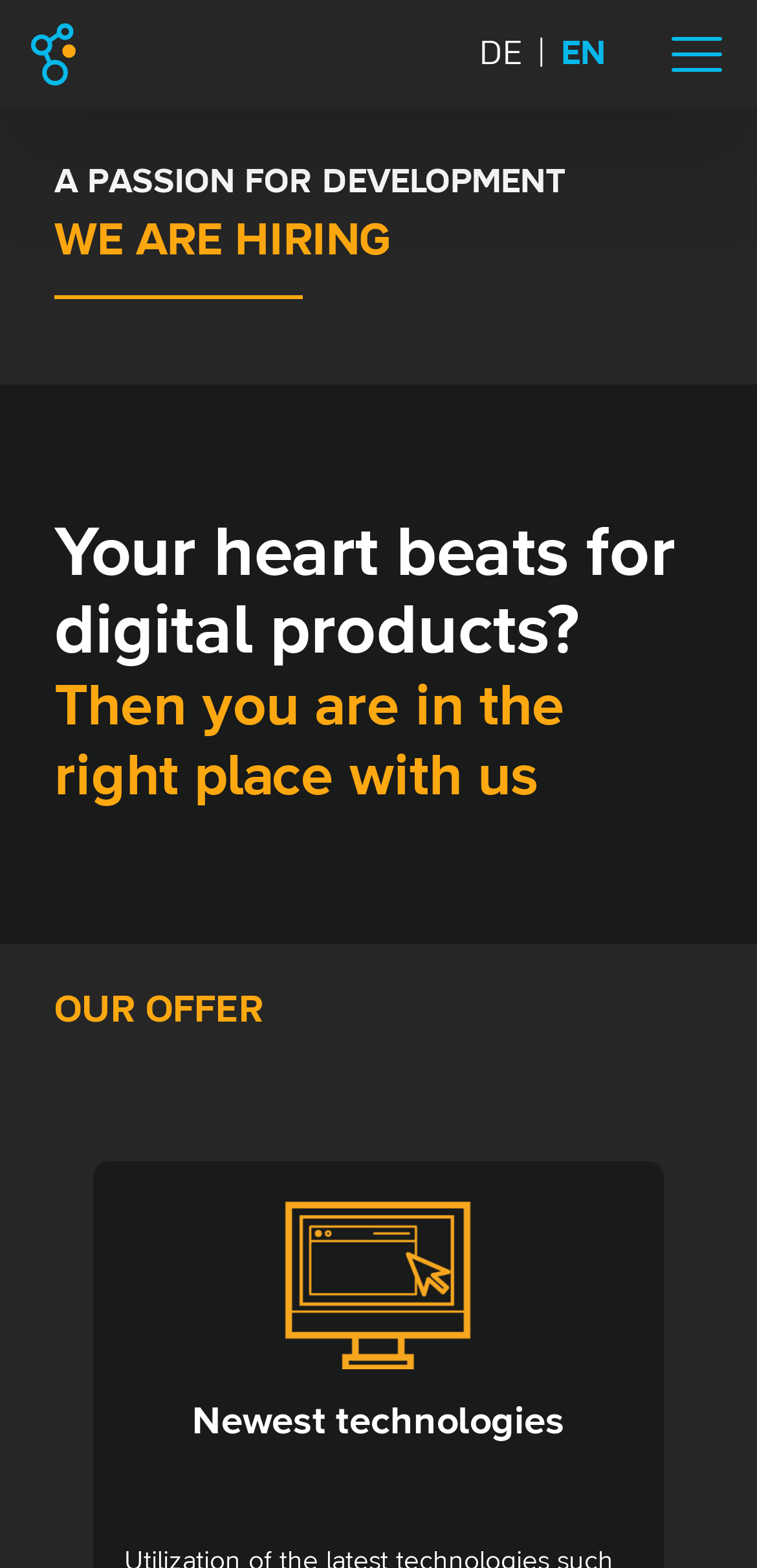Please give a one-word or short phrase response to the following question: 
What is the tone of the webpage?

Inviting